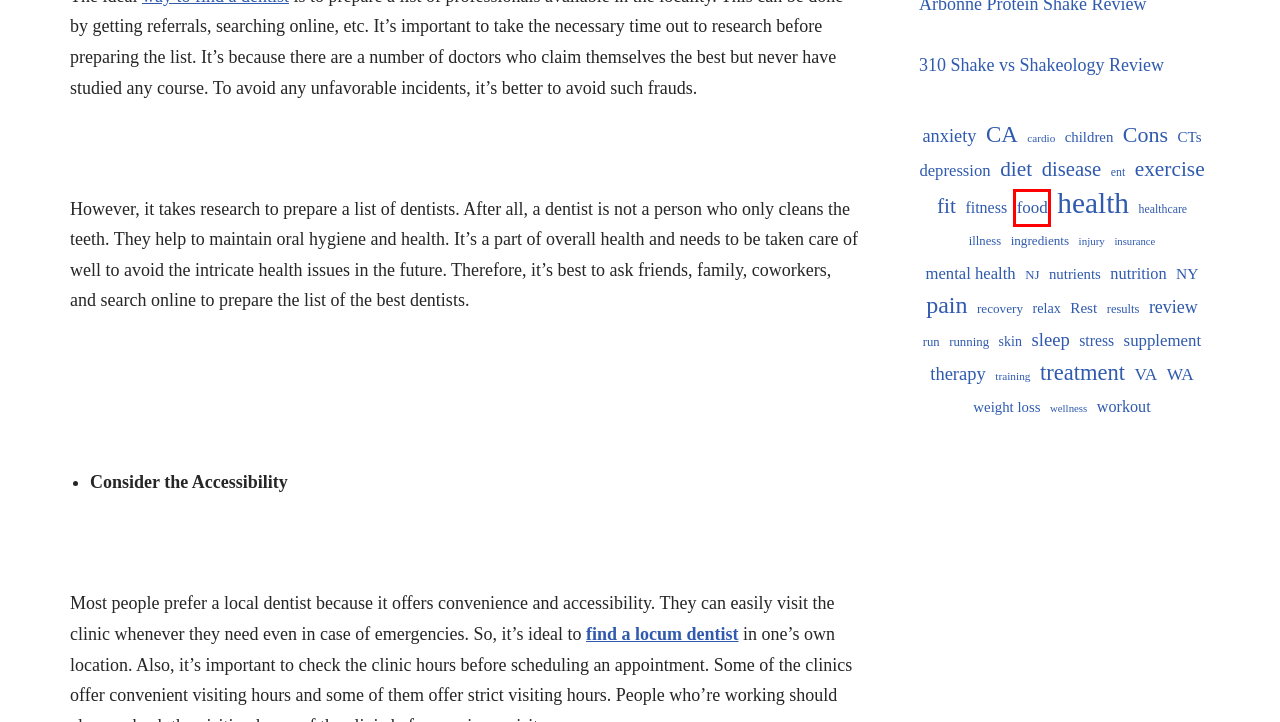You are presented with a screenshot of a webpage containing a red bounding box around a particular UI element. Select the best webpage description that matches the new webpage after clicking the element within the bounding box. Here are the candidates:
A. insurance – Miosuperhealth
B. food – Miosuperhealth
C. review – Miosuperhealth
D. fit – Miosuperhealth
E. WA – Miosuperhealth
F. pain – Miosuperhealth
G. illness – Miosuperhealth
H. skin – Miosuperhealth

B